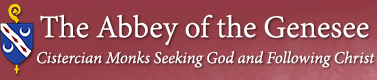Explain the image in a detailed and thorough manner.

The image features a beautifully designed header for "The Abbey of the Genesee." This prominent display showcases the abbey's name in a striking font, complemented by a symbolic emblem featuring a shield that may represent the Cistercian heritage. Below the abbey's name, the tagline "Cistercian Monks Seeking God and Following Christ" emphasizes the spiritual mission and dedication of its monastic community. The overall aesthetic combines elegance and simplicity, reflecting the abbey's commitment to faith and devotion. The background color adds a sense of warmth, inviting visitors to engage with the abbey's message and explore its offerings.